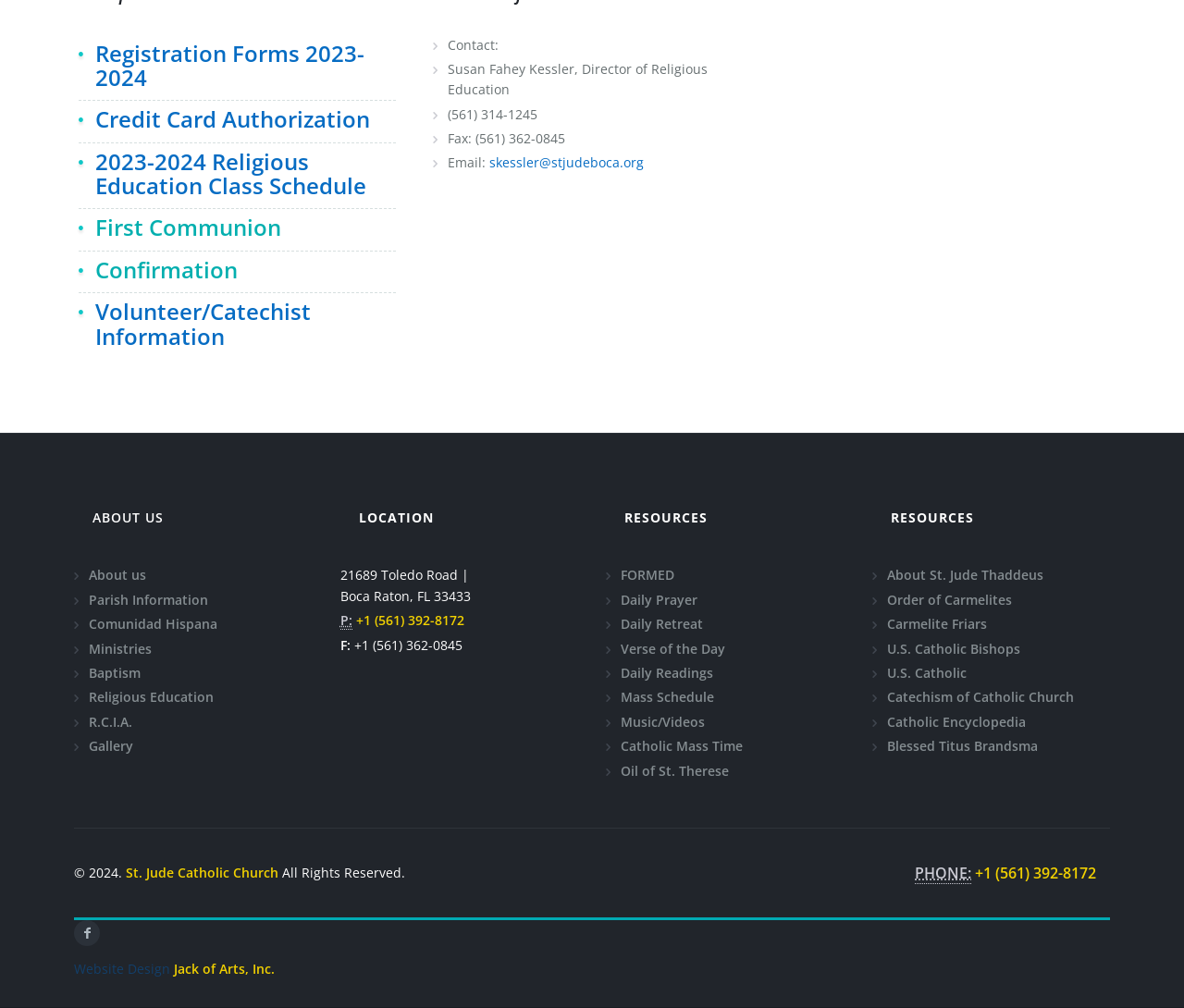Based on the element description, predict the bounding box coordinates (top-left x, top-left y, bottom-right x, bottom-right y) for the UI element in the screenshot: Catholic Mass Time

[0.524, 0.731, 0.627, 0.749]